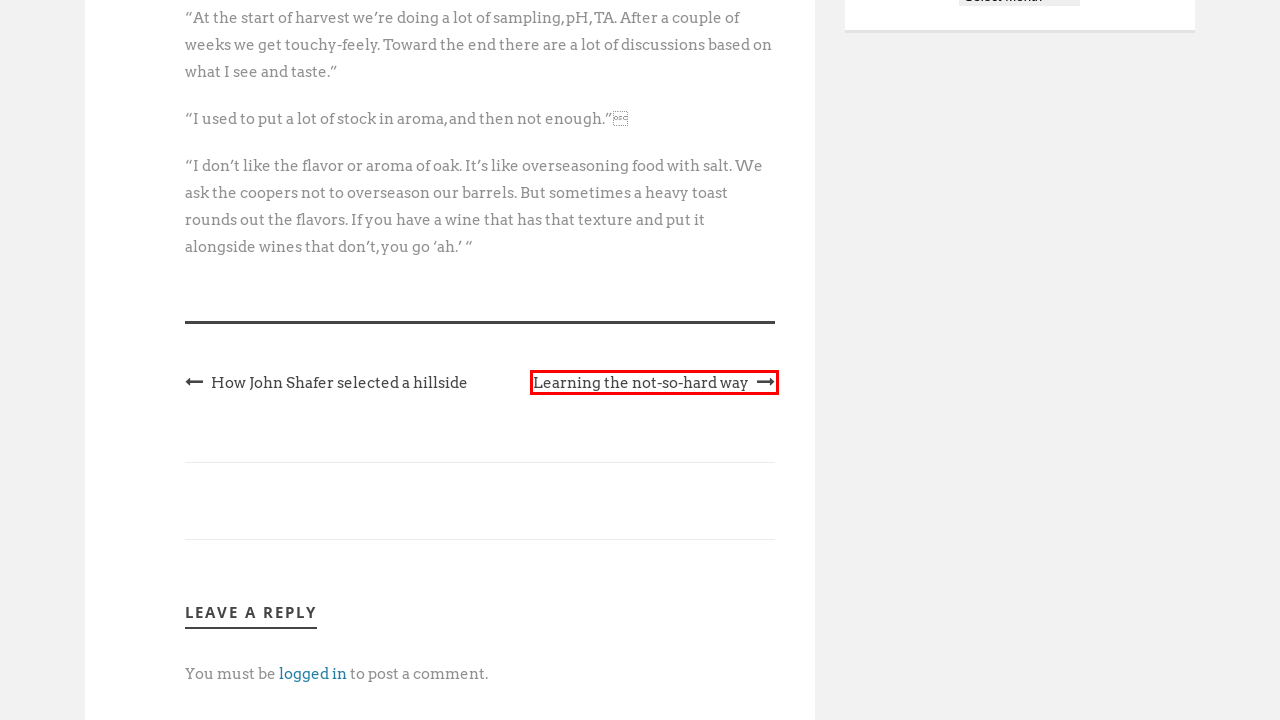You are presented with a screenshot of a webpage that includes a red bounding box around an element. Determine which webpage description best matches the page that results from clicking the element within the red bounding box. Here are the candidates:
A. Decant This   » People
B. Decant This   » Learning the not-so-hard way
C. Decant This   » Linkin’ logs: 6-19-15
D. Log In ‹ Decant This — WordPress
E. Decant This   » Primers
F. Decant This   » How John Shafer selected a hillside
G. Decant This   » Linkin’ logs: 1-16-21
H. Decant This   » California Wines

B